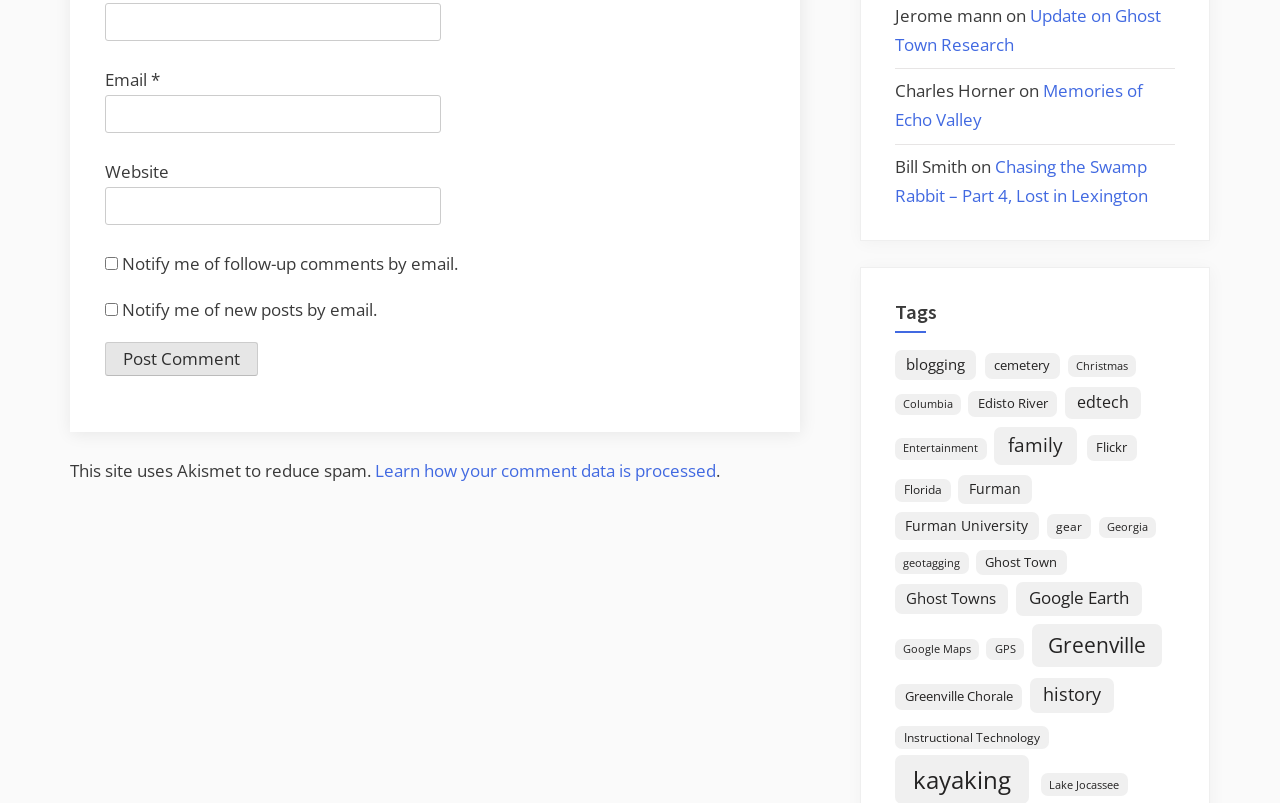Identify the bounding box of the UI element that matches this description: "SIGN UP".

None